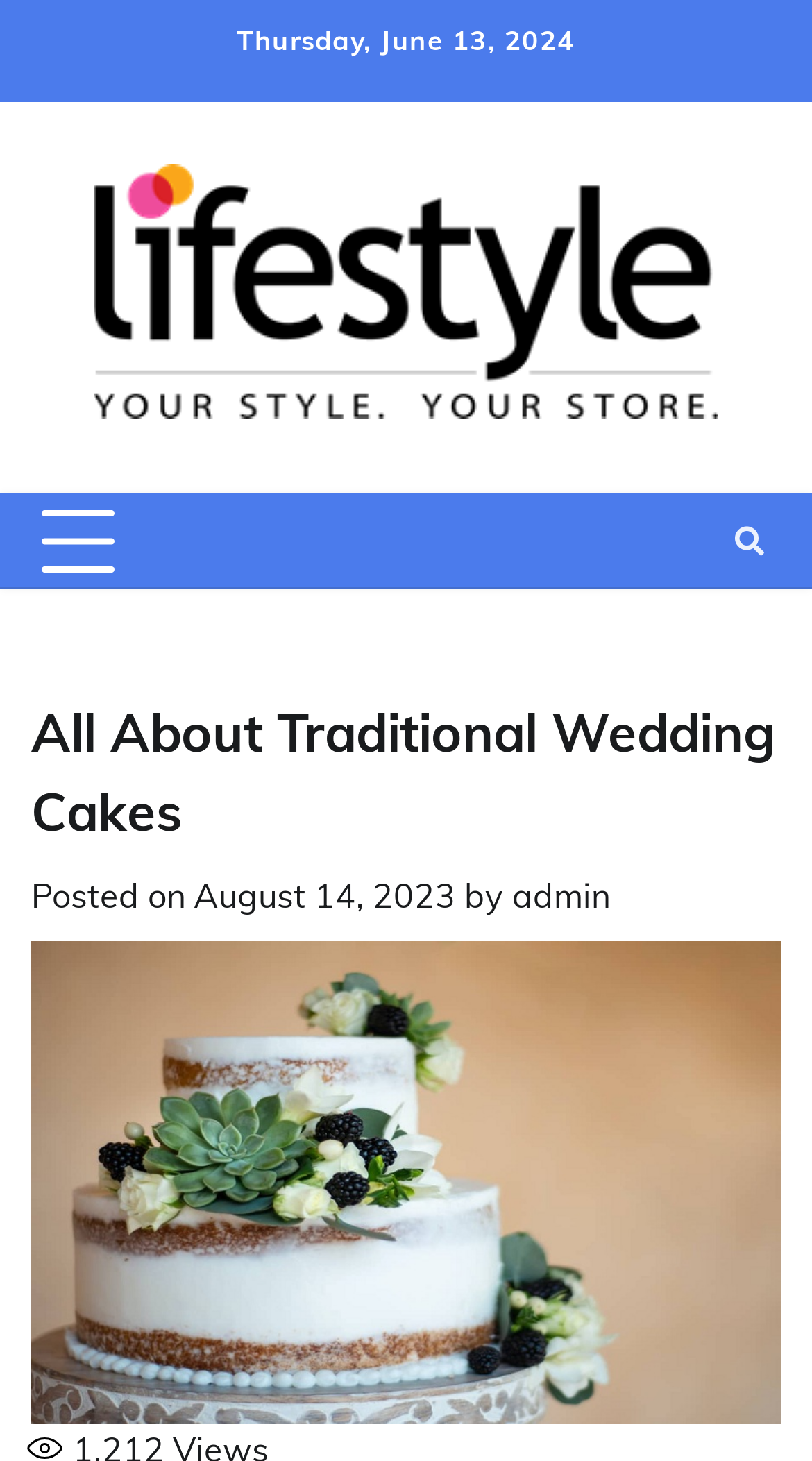Please determine the bounding box coordinates for the UI element described as: "August 14, 2023".

[0.238, 0.599, 0.562, 0.627]